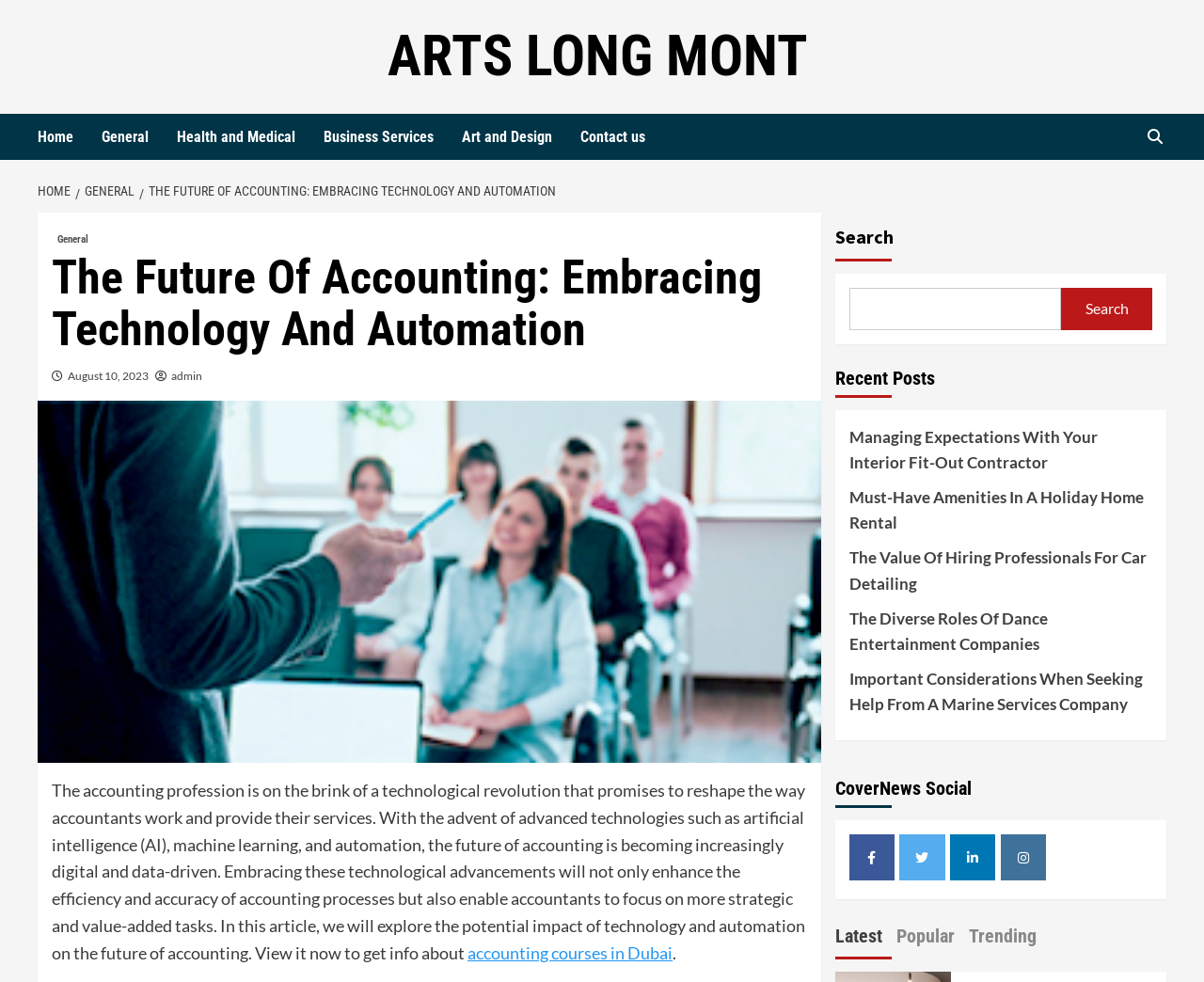Locate the bounding box coordinates of the element that should be clicked to execute the following instruction: "Check the latest posts".

[0.693, 0.369, 0.776, 0.405]